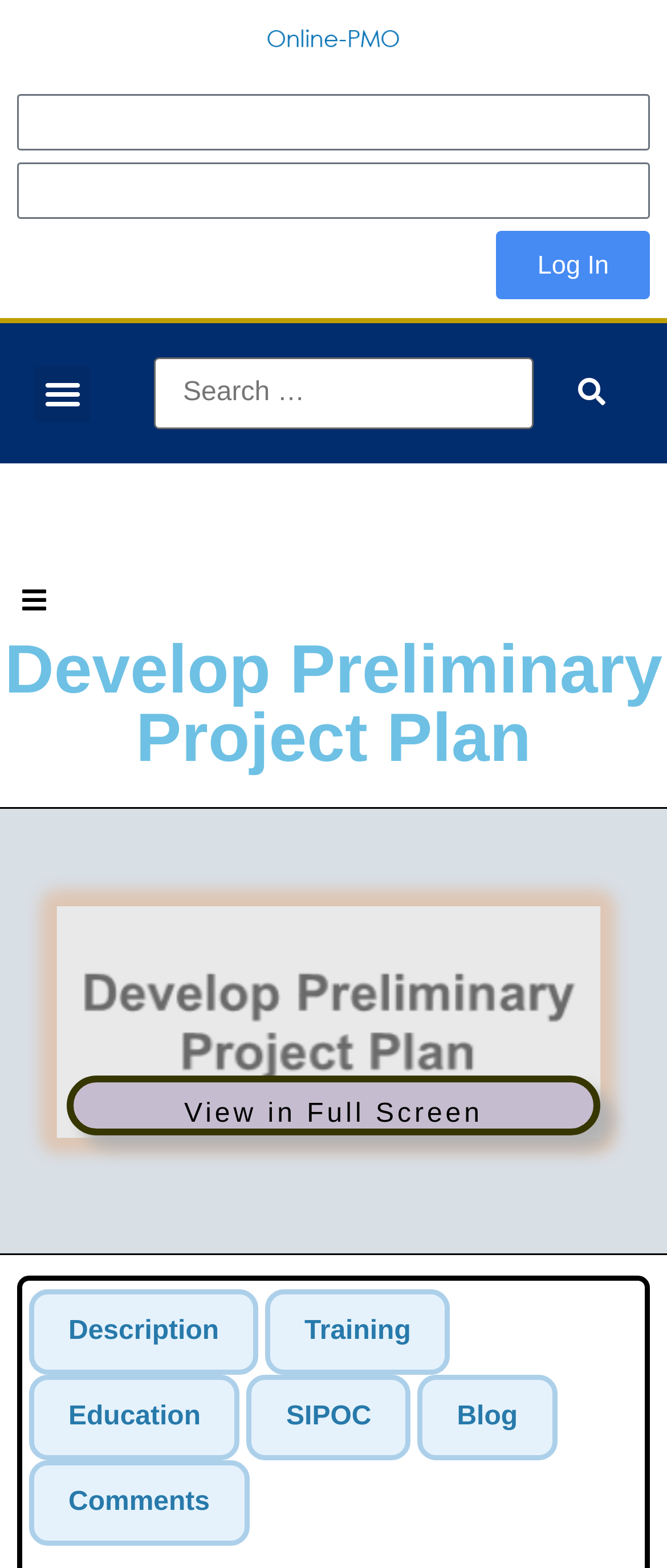Determine the bounding box coordinates of the target area to click to execute the following instruction: "click the log in button."

[0.744, 0.147, 0.974, 0.191]